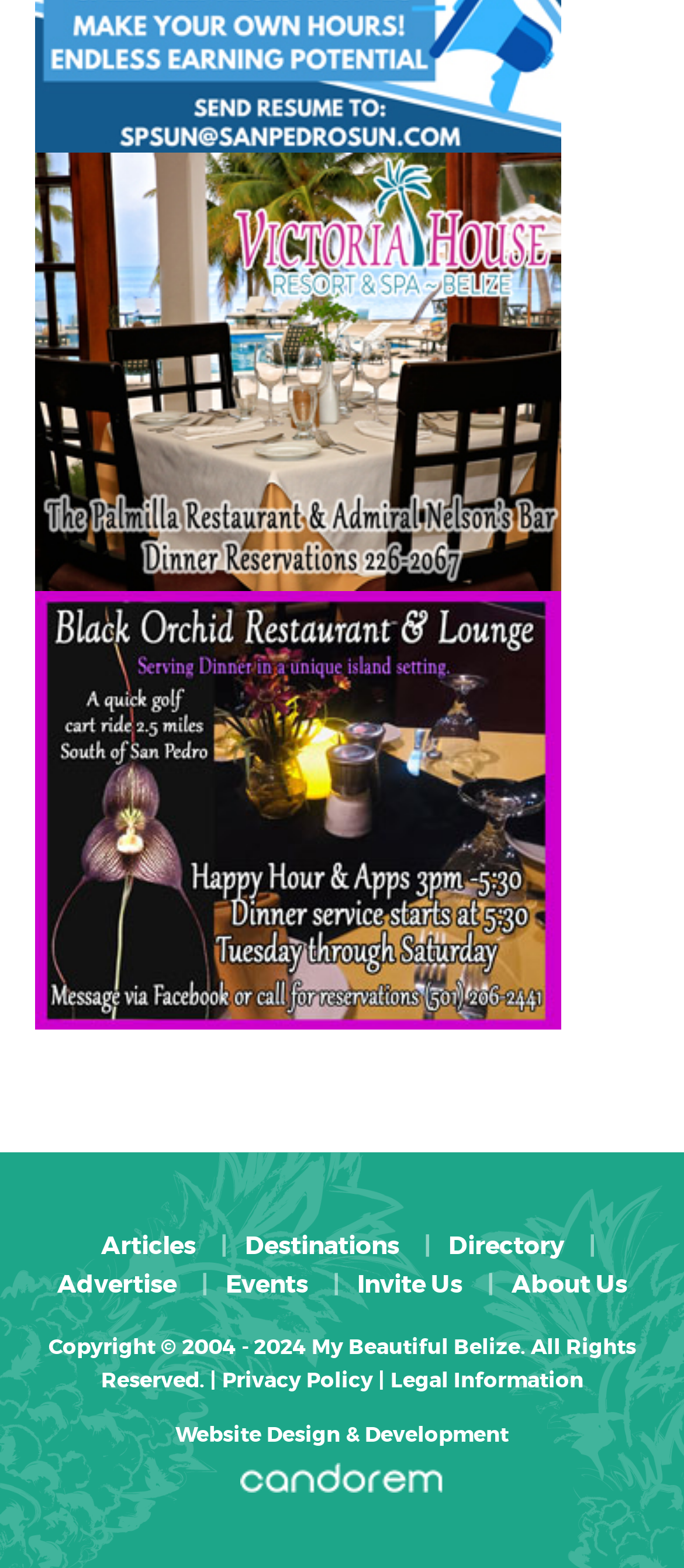Find the bounding box coordinates of the element to click in order to complete this instruction: "view about us". The bounding box coordinates must be four float numbers between 0 and 1, denoted as [left, top, right, bottom].

[0.729, 0.809, 0.935, 0.829]